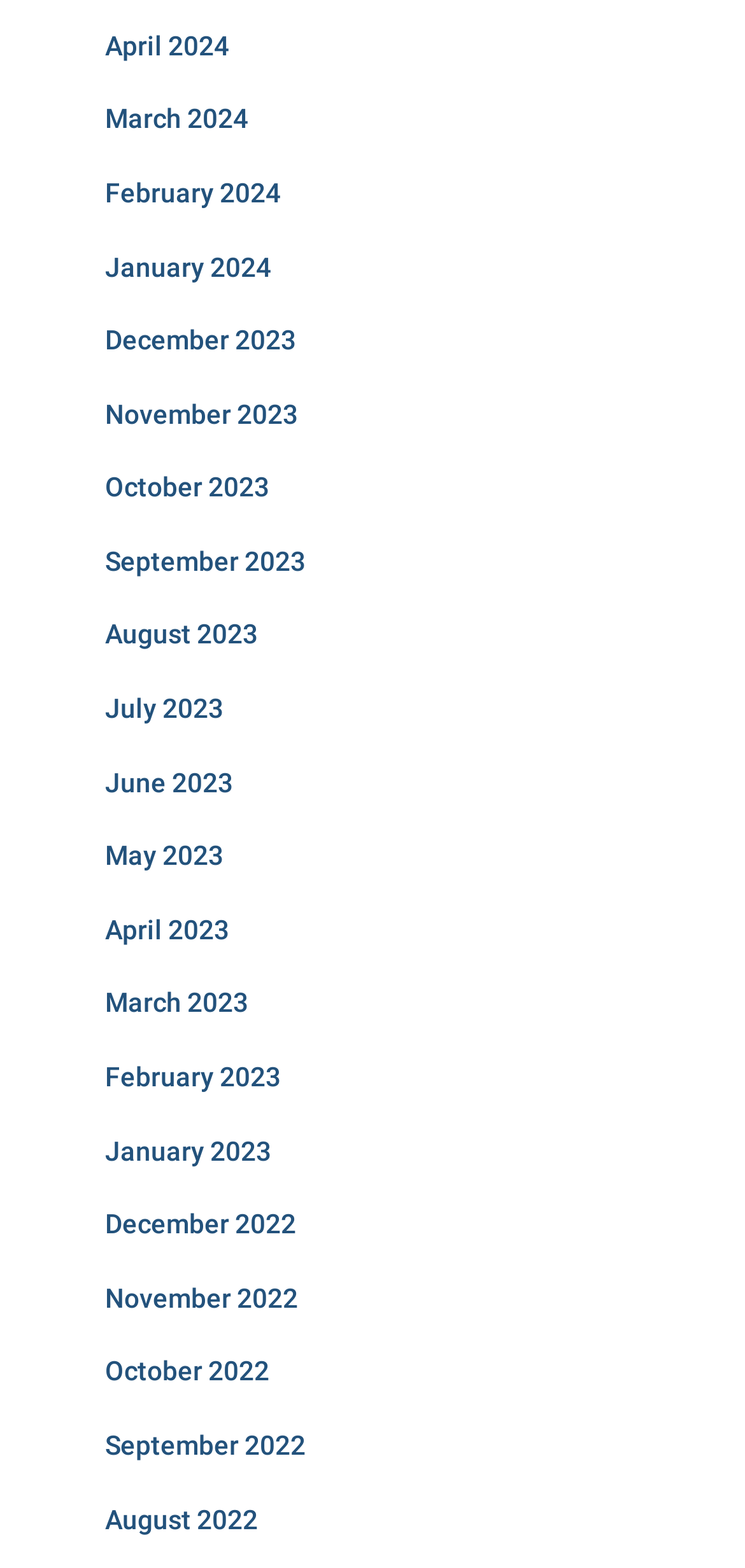Specify the bounding box coordinates of the area to click in order to follow the given instruction: "access January 2024."

[0.141, 0.16, 0.364, 0.18]